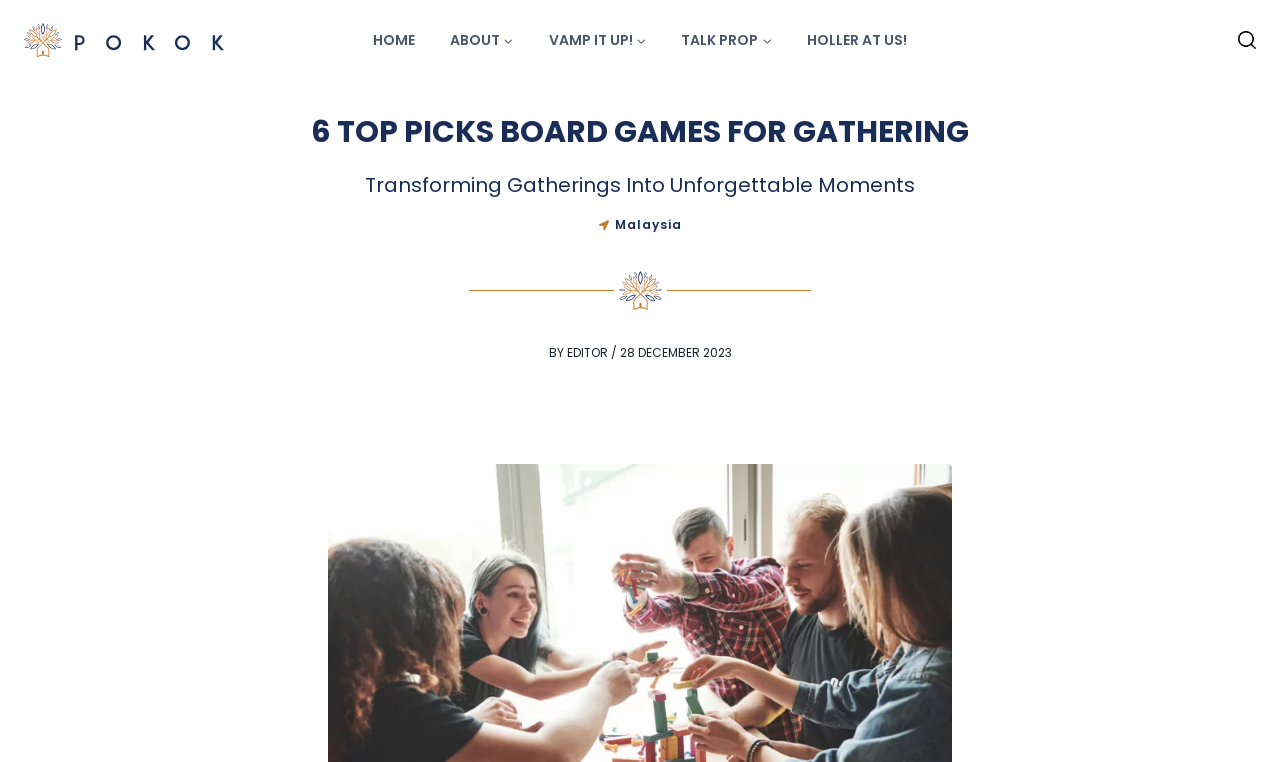Locate the bounding box of the user interface element based on this description: "AboutExpand".

[0.338, 0.027, 0.415, 0.078]